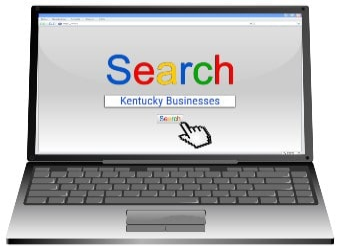What is the purpose of the hand icon?
Answer the question based on the image using a single word or a brief phrase.

To suggest interaction